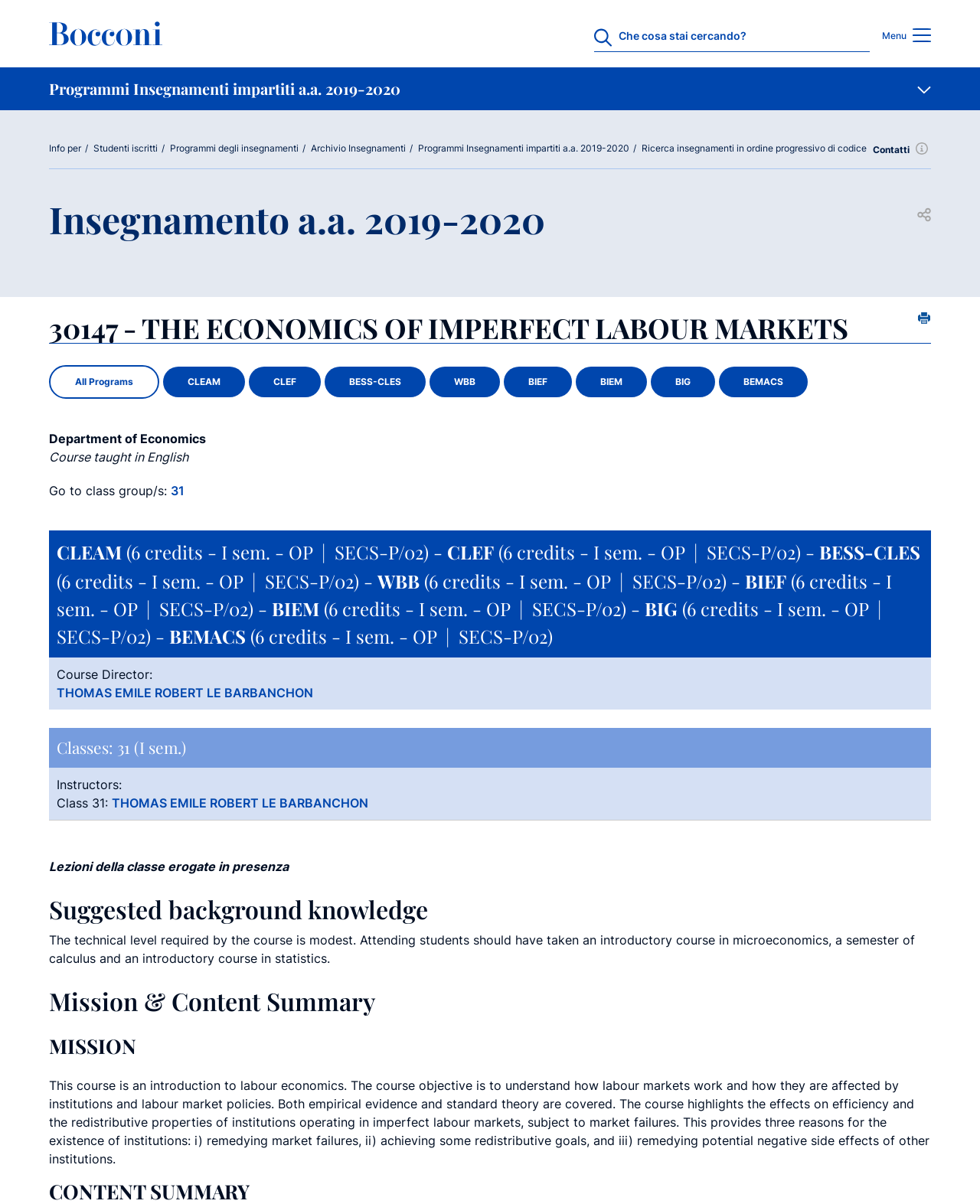Extract the heading text from the webpage.

Insegnamento a.a. 2019-2020